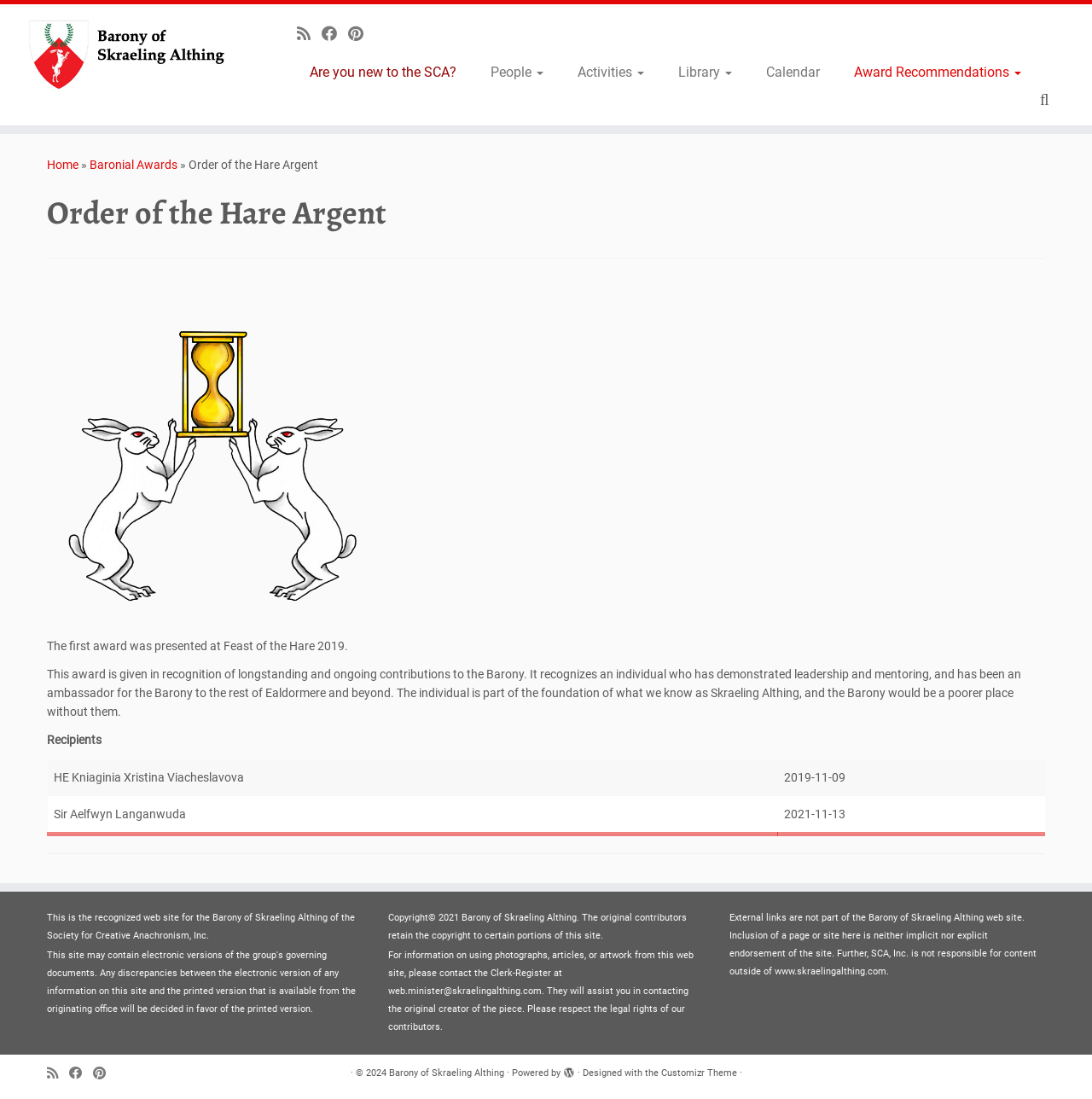Please identify the bounding box coordinates of the area I need to click to accomplish the following instruction: "Search for something".

[0.948, 0.078, 0.977, 0.102]